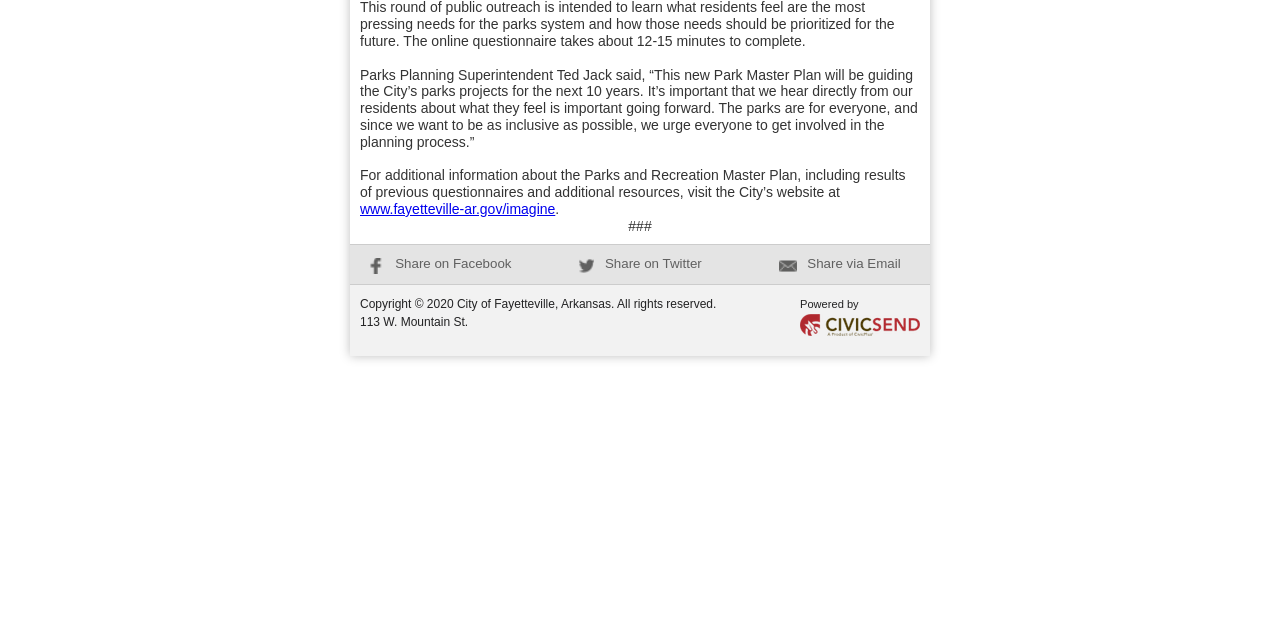Bounding box coordinates should be in the format (top-left x, top-left y, bottom-right x, bottom-right y) and all values should be floating point numbers between 0 and 1. Determine the bounding box coordinate for the UI element described as: Share on Facebook

[0.288, 0.401, 0.4, 0.424]